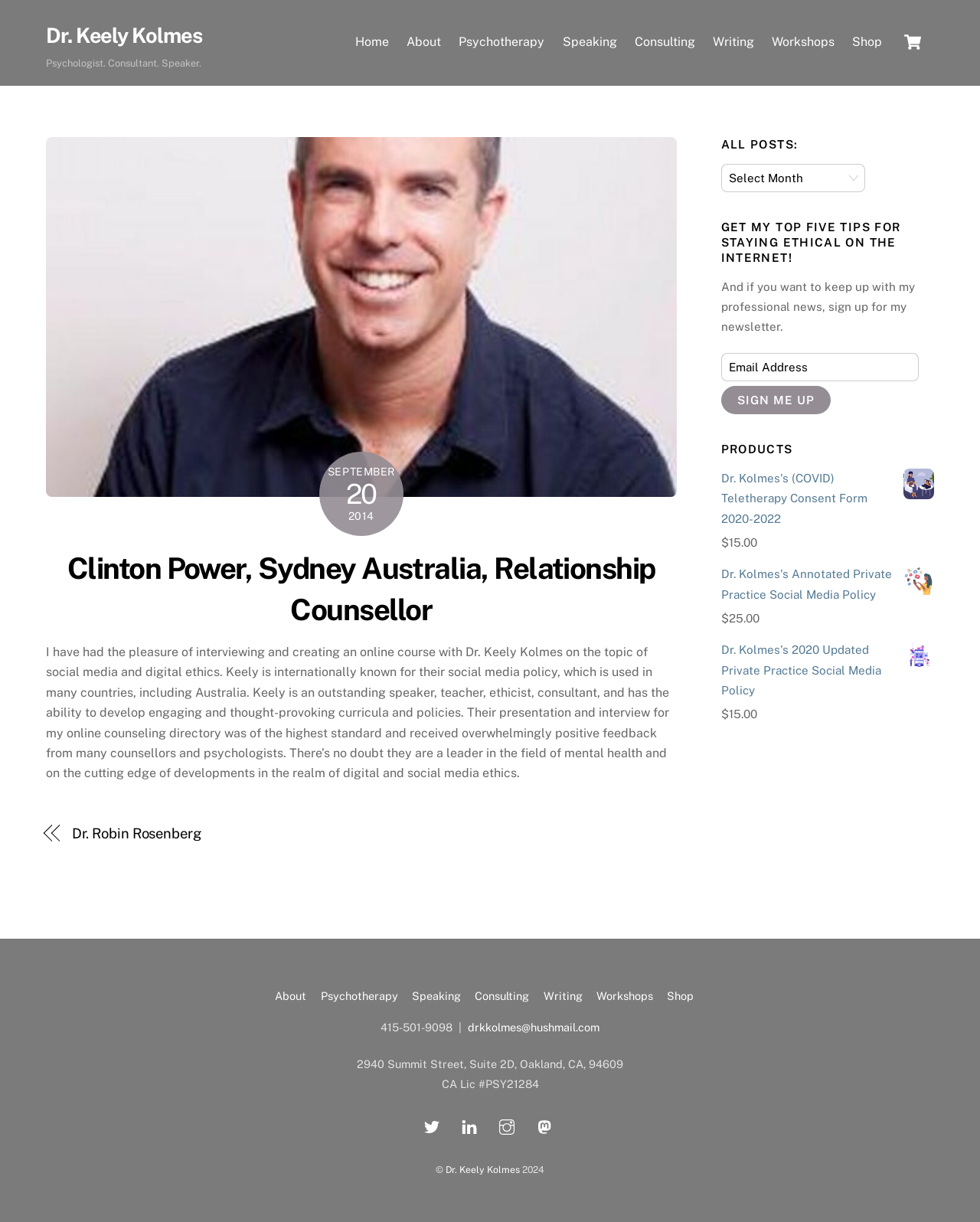Determine the primary headline of the webpage.

Clinton Power, Sydney Australia, Relationship Counsellor